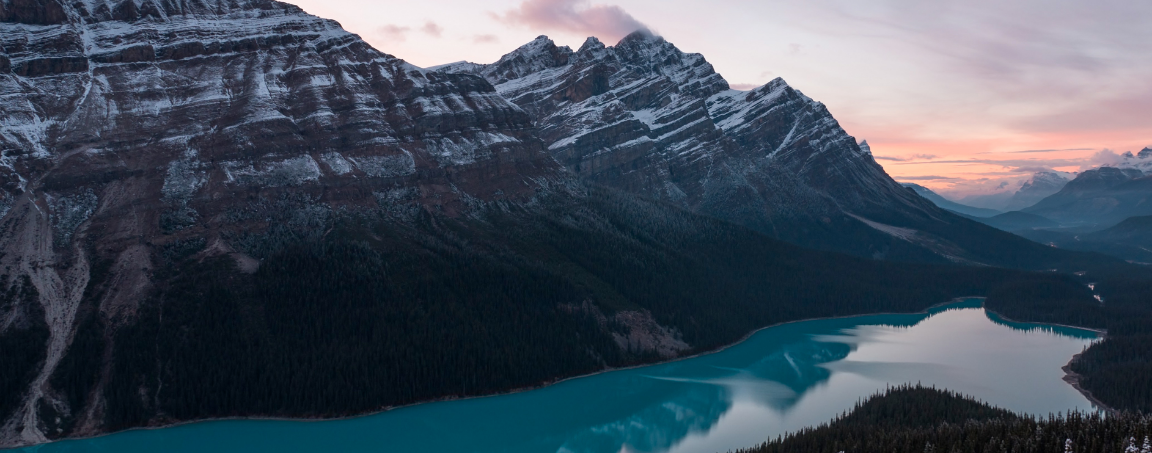Describe every aspect of the image in detail.

The image captures a breathtaking landscape featuring towering snow-capped mountains that rise majestically over a tranquil turquoise lake. The scene is bathed in the soft colors of twilight, with a gentle pink and orange hue adorning the sky, reflecting the day's end. Dense evergreen forests blanket the lower elevations, creating a striking contrast against the rugged mountain terrain. The lake's clear waters mirror the surrounding natural beauty, enhancing the serene atmosphere of this picturesque wilderness. This stunning vista encapsulates the essence of nature's grandeur, inviting viewers to appreciate the peaceful coexistence of land and water.